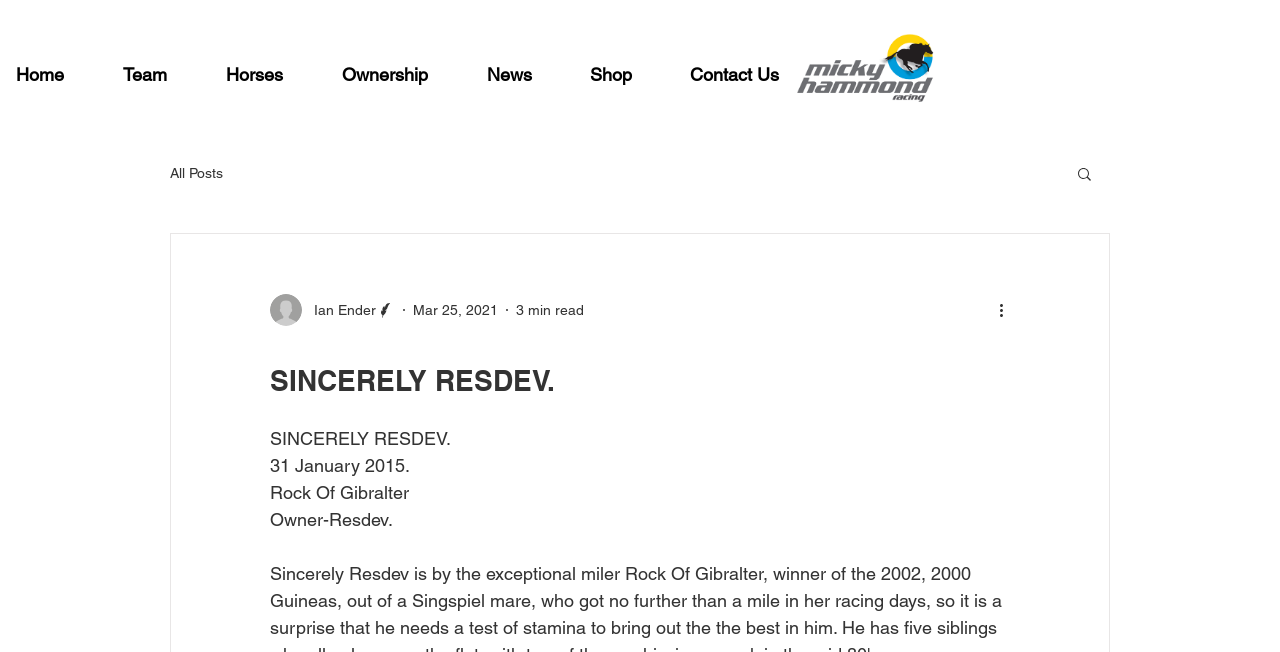Locate the bounding box of the user interface element based on this description: "Ian Ender".

[0.211, 0.451, 0.309, 0.5]